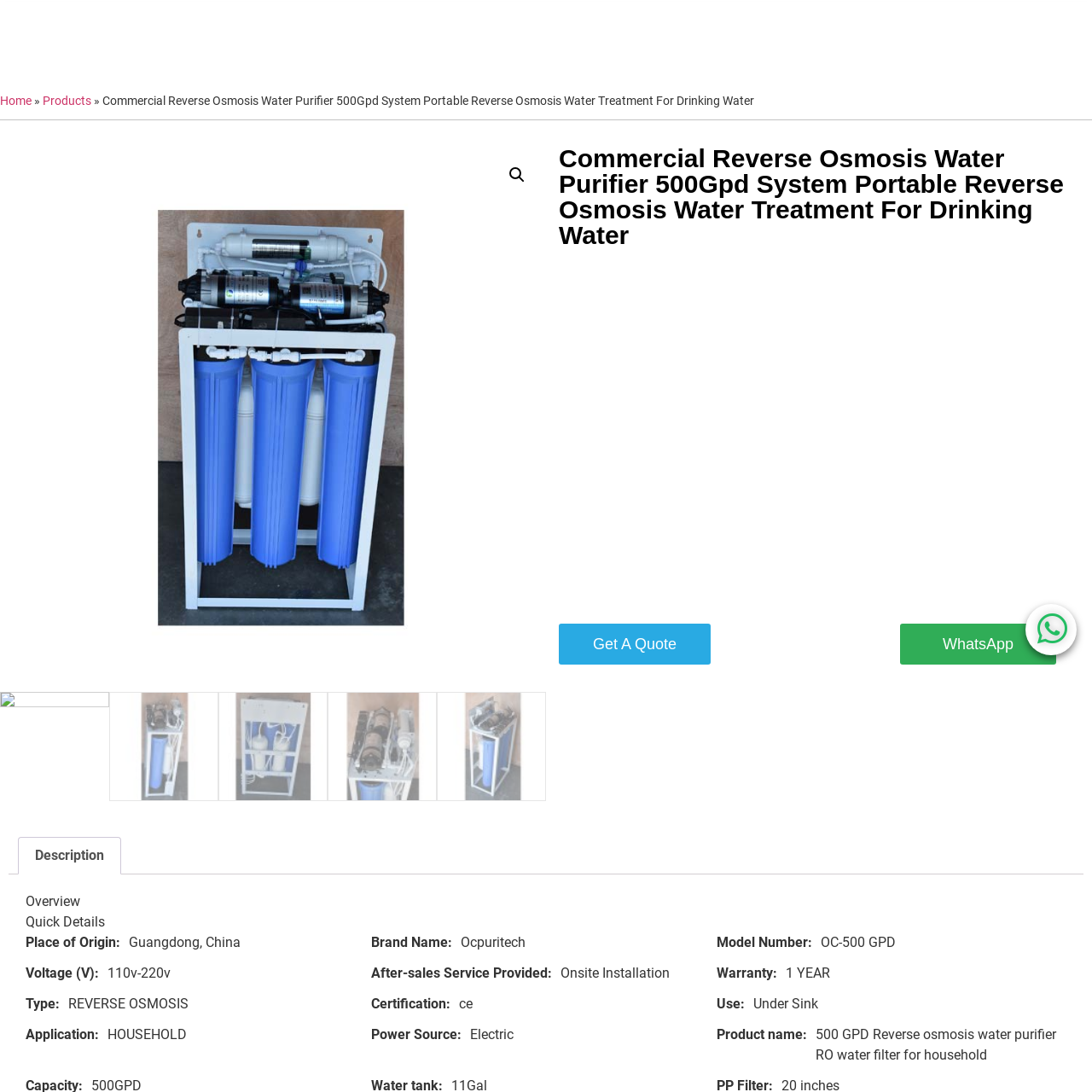Who manufactures the water purifier?
Focus on the red bounded area in the image and respond to the question with a concise word or phrase.

Ocpuritech